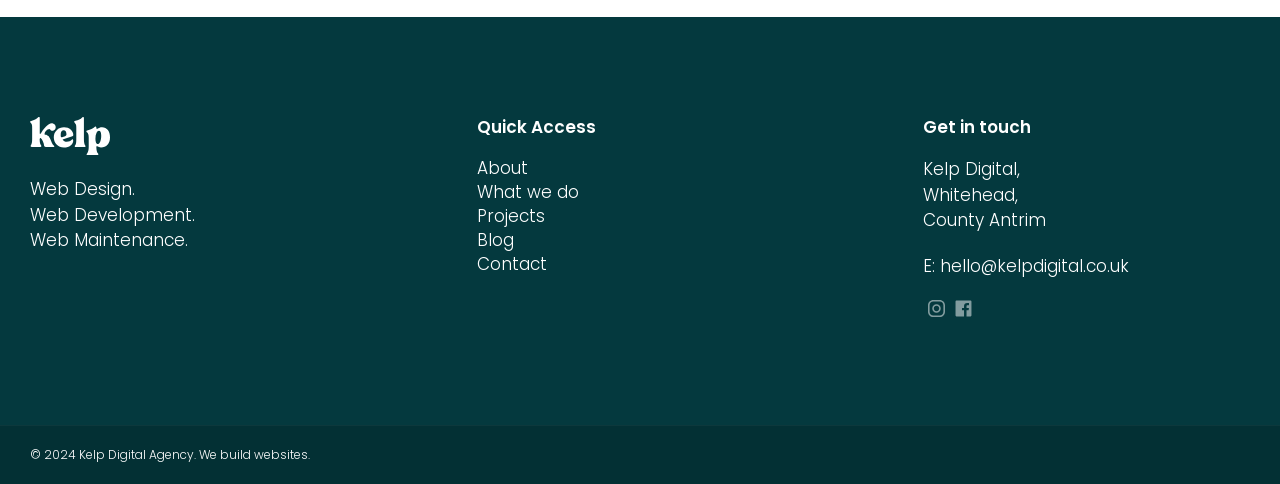Identify the bounding box for the given UI element using the description provided. Coordinates should be in the format (top-left x, top-left y, bottom-right x, bottom-right y) and must be between 0 and 1. Here is the description: hello@kelpdigital.co.uk

[0.735, 0.525, 0.882, 0.574]